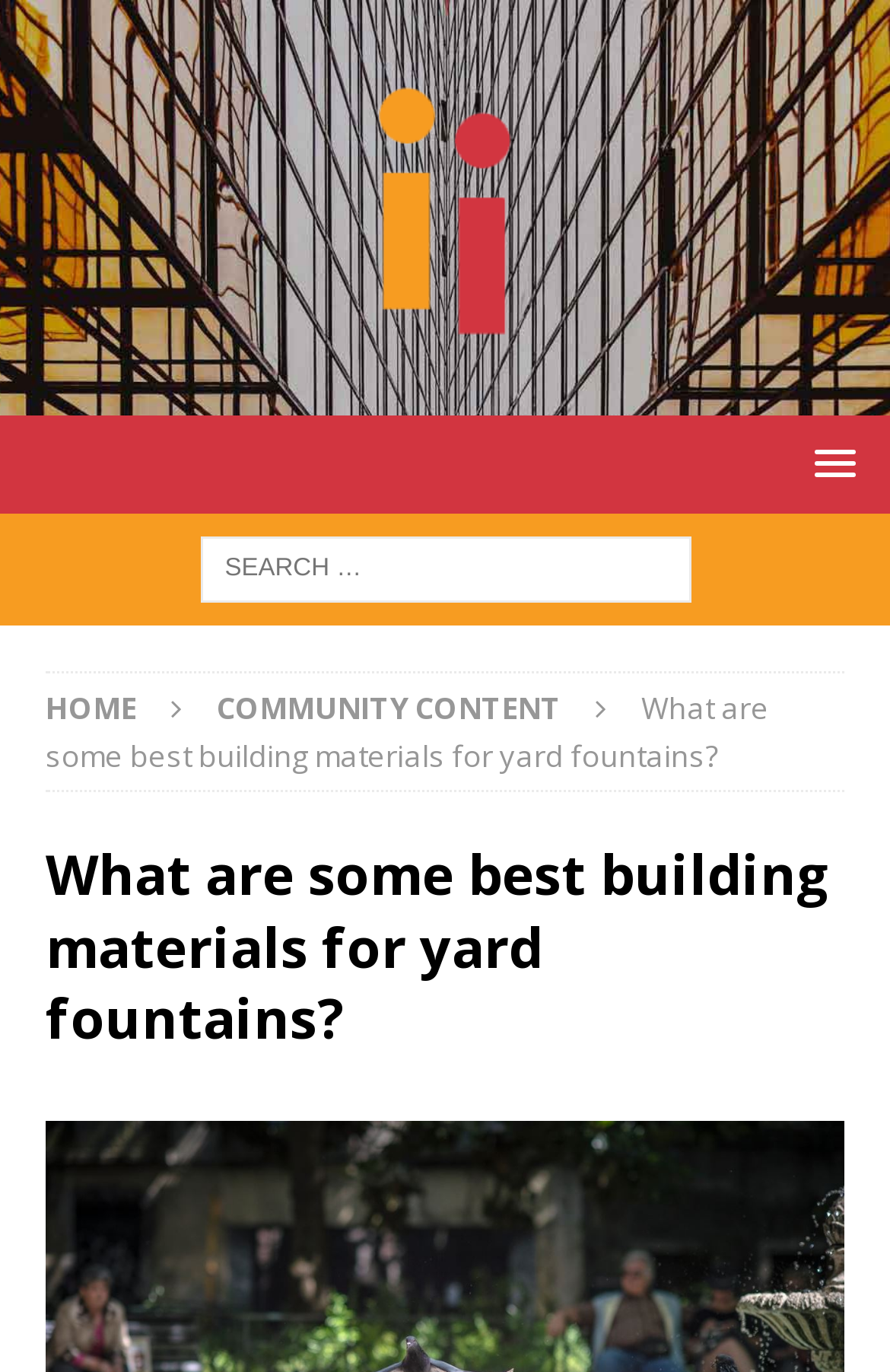Explain in detail what you observe on this webpage.

The webpage appears to be an article or blog post discussing yard fountains and their building materials. At the top left of the page, there is a logo image with a corresponding link. Below the logo, there is a menu link with a popup feature. 

On the top right side of the page, there is a search bar with a label "Search for:" where users can input their queries. 

The main content of the page is divided into sections. The first section is a header area that spans almost the entire width of the page, containing the title "What are some best building materials for yard fountains?" in a large font size. 

Below the header, there are three links aligned horizontally: "HOME" on the left, "COMMUNITY CONTENT" in the middle, and an empty link on the right. 

The meta description suggests that the article will provide guidance on choosing a suitable yard fountain to complement a garden's ambiance.